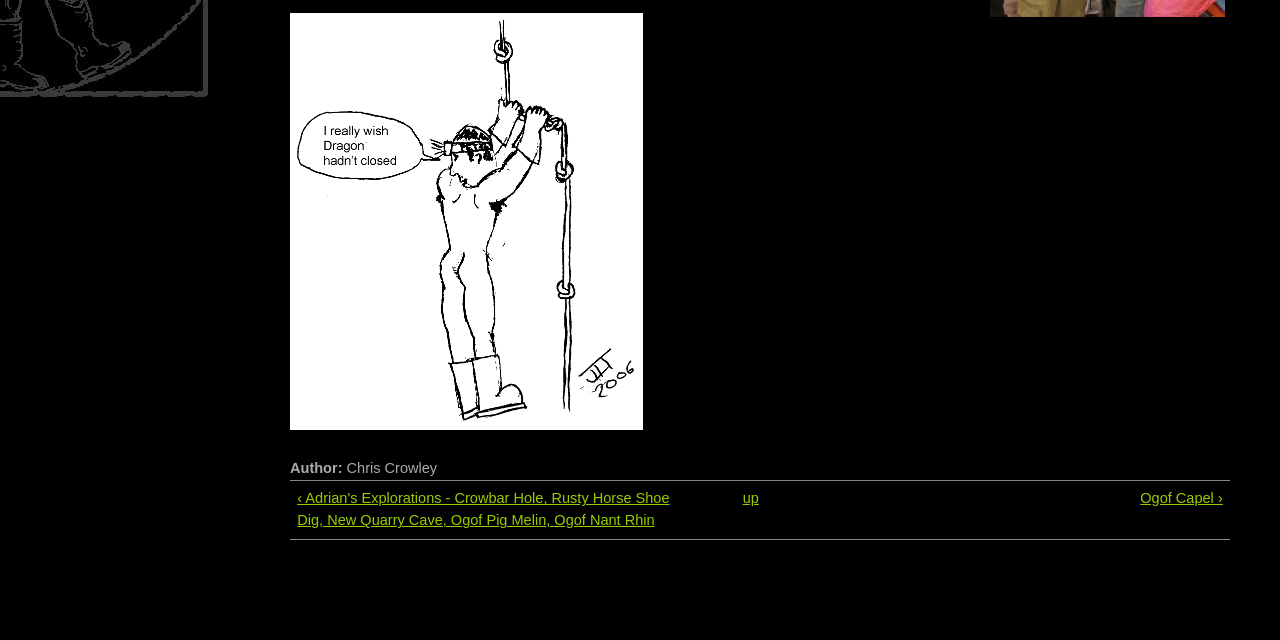Find and provide the bounding box coordinates for the UI element described with: "Ogof Capel ›".

[0.652, 0.763, 0.955, 0.797]